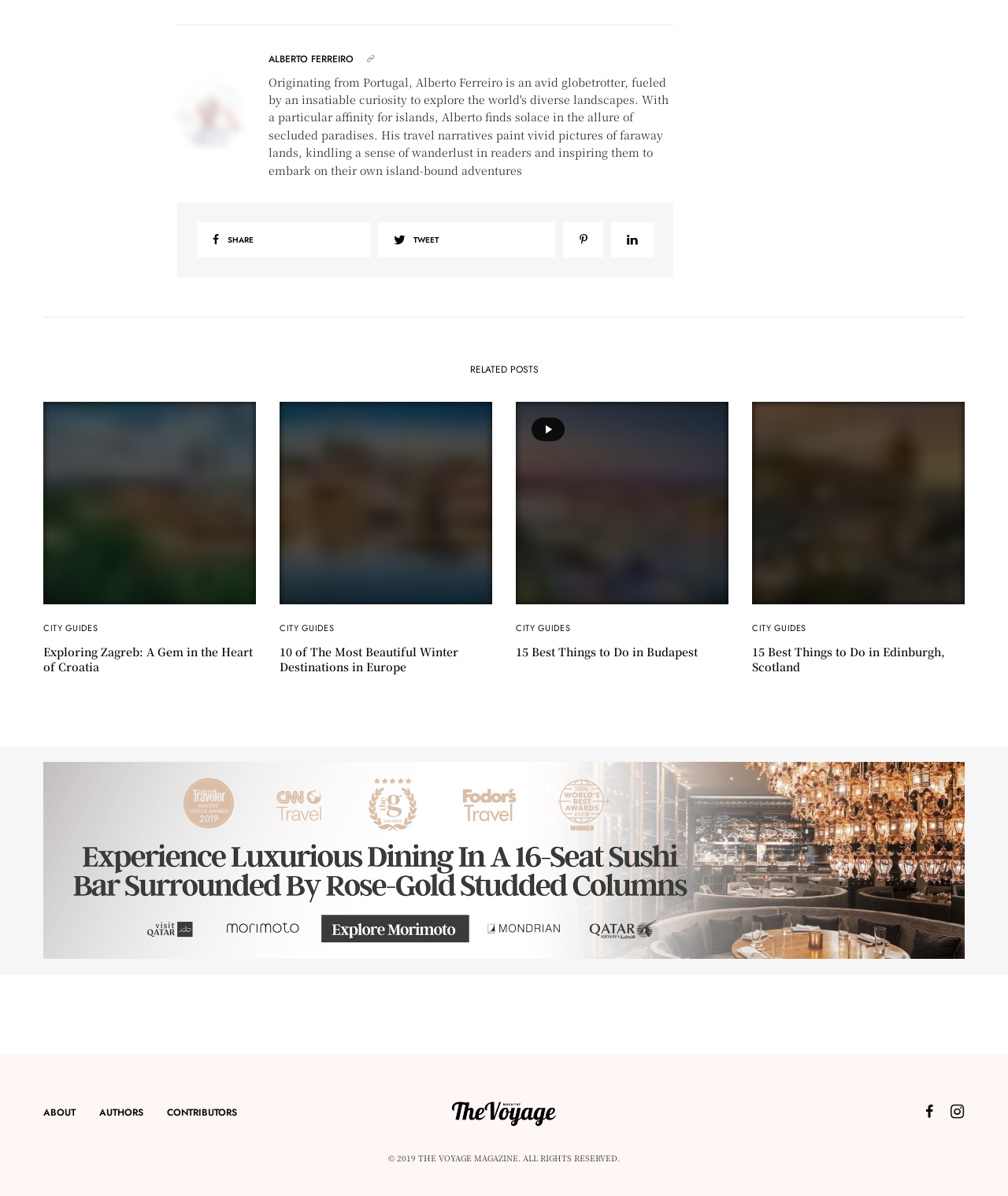Please indicate the bounding box coordinates for the clickable area to complete the following task: "Share the page". The coordinates should be specified as four float numbers between 0 and 1, i.e., [left, top, right, bottom].

[0.195, 0.186, 0.367, 0.215]